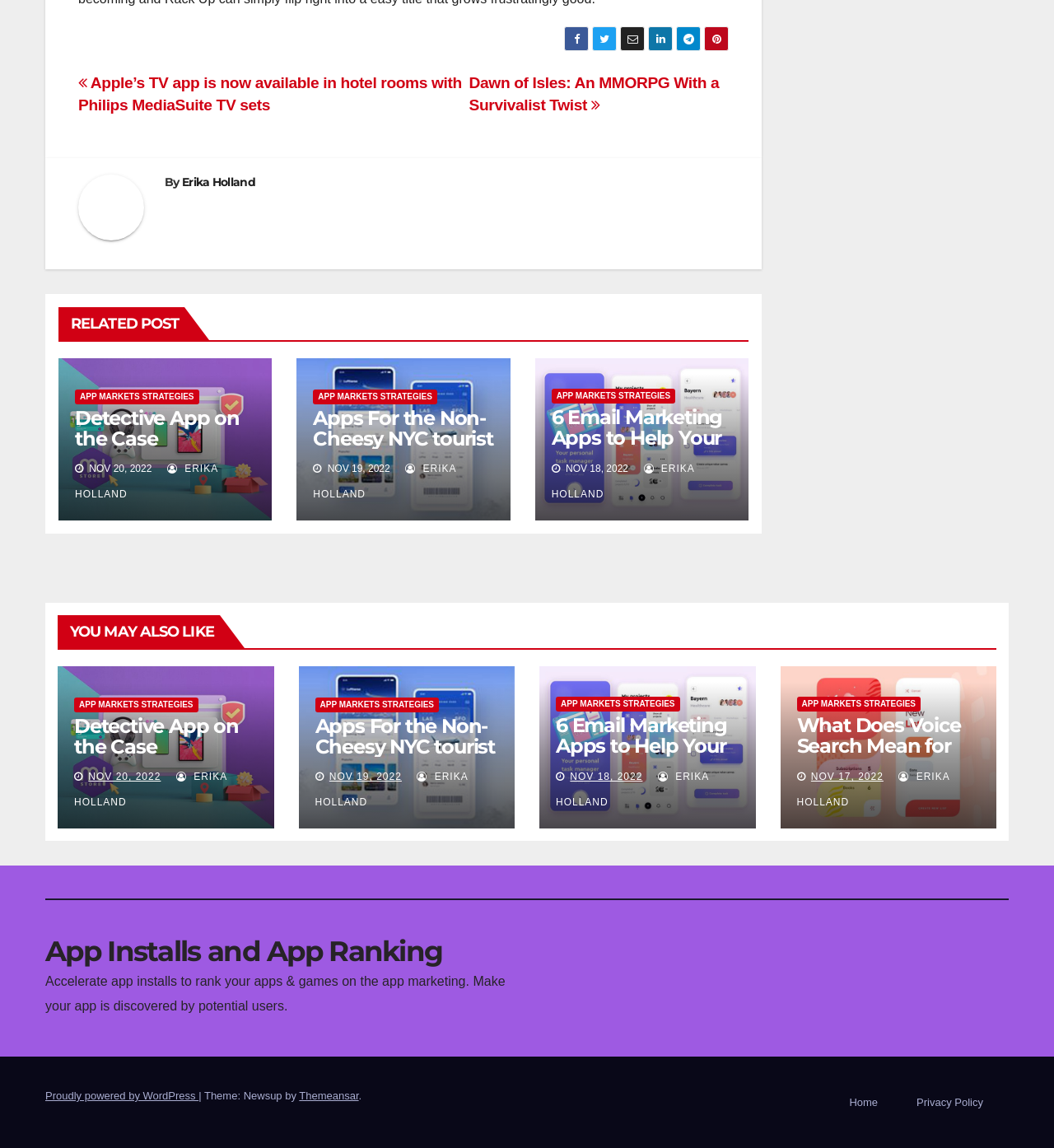What is the date of the post 'Apps For the Non-Cheesy NYC tourist'?
Please respond to the question with a detailed and well-explained answer.

I found the post 'Apps For the Non-Cheesy NYC tourist' and its corresponding date, which is 'NOV 19, 2022'.